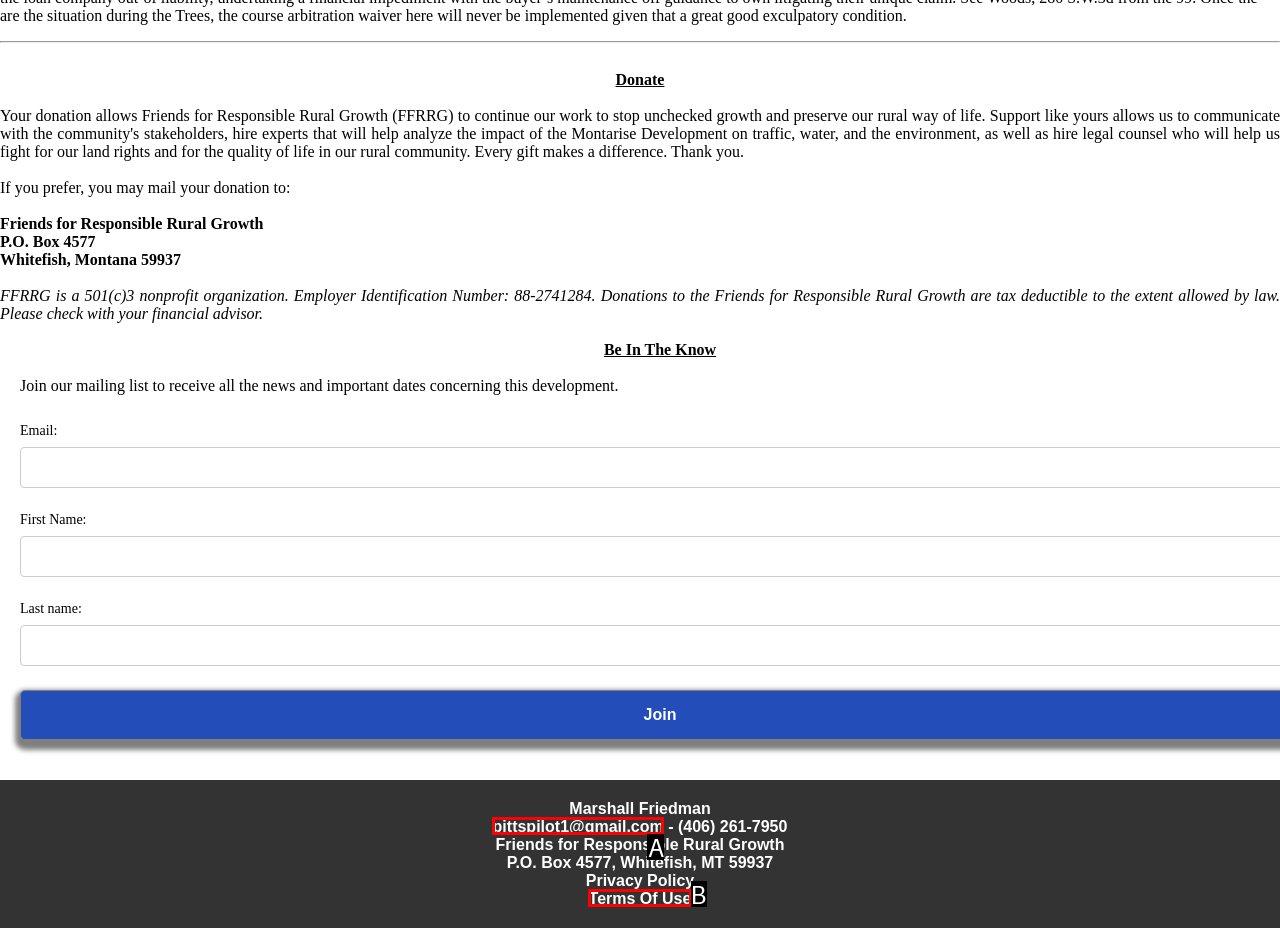Tell me which one HTML element best matches the description: Terms Of Use
Answer with the option's letter from the given choices directly.

B